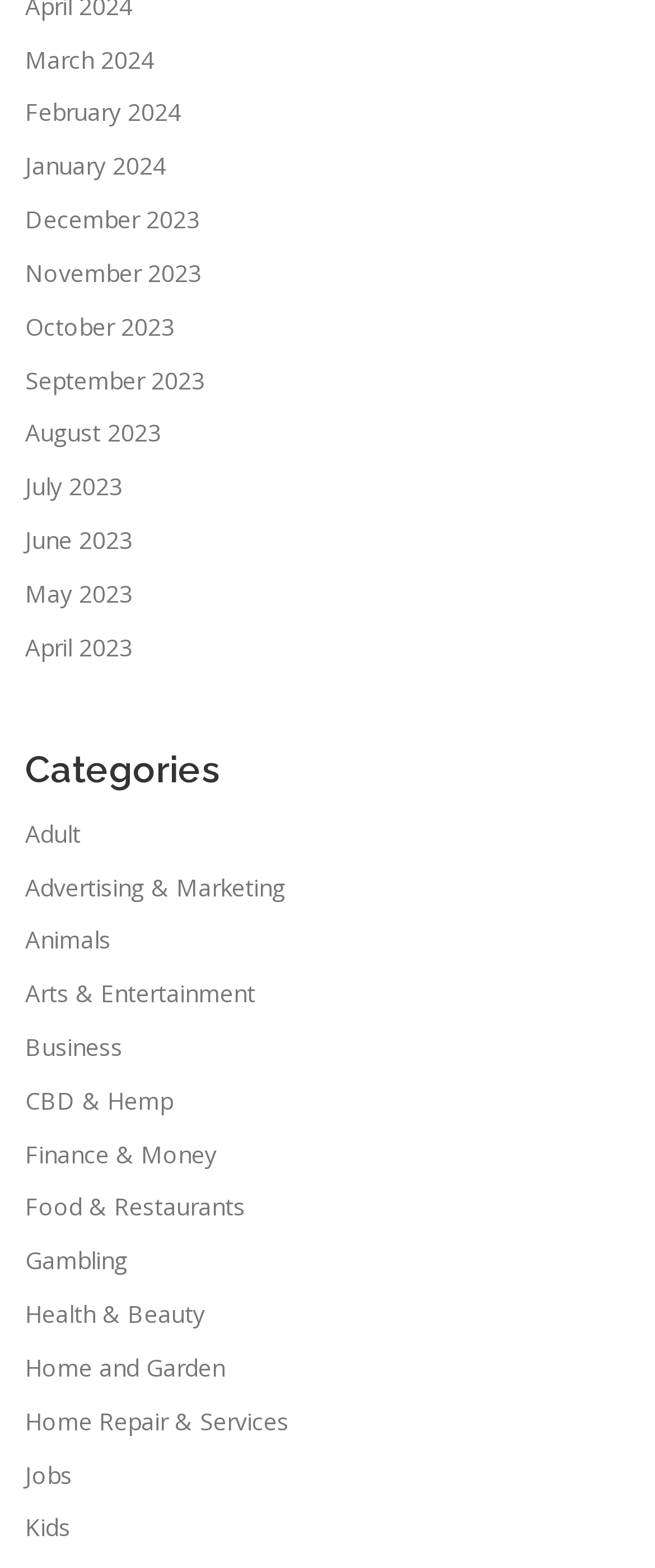Please specify the bounding box coordinates of the clickable region to carry out the following instruction: "Explore Business topics". The coordinates should be four float numbers between 0 and 1, in the format [left, top, right, bottom].

[0.038, 0.657, 0.187, 0.678]